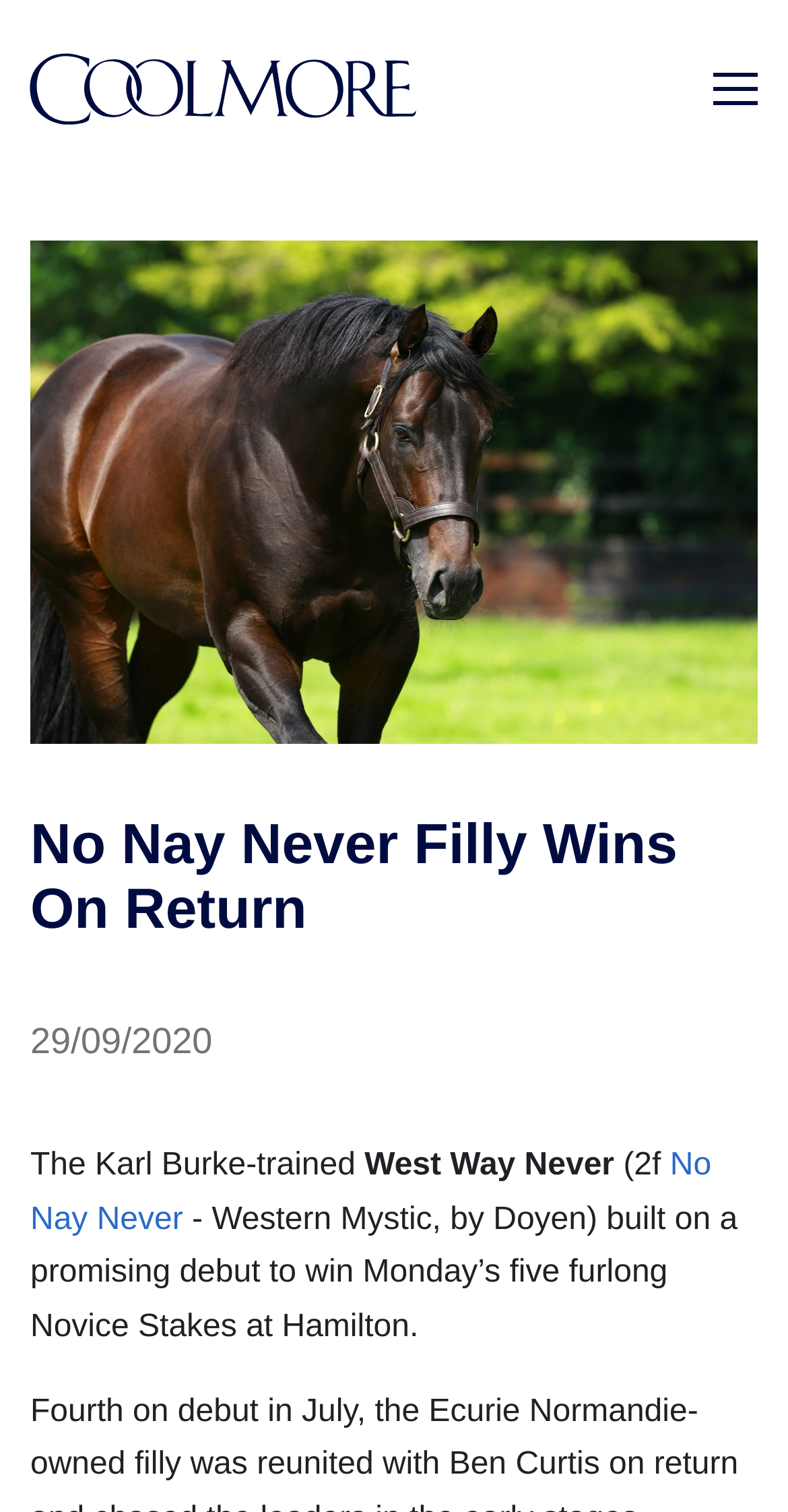What is the distance of the Novice Stakes race?
Respond with a short answer, either a single word or a phrase, based on the image.

five furlong